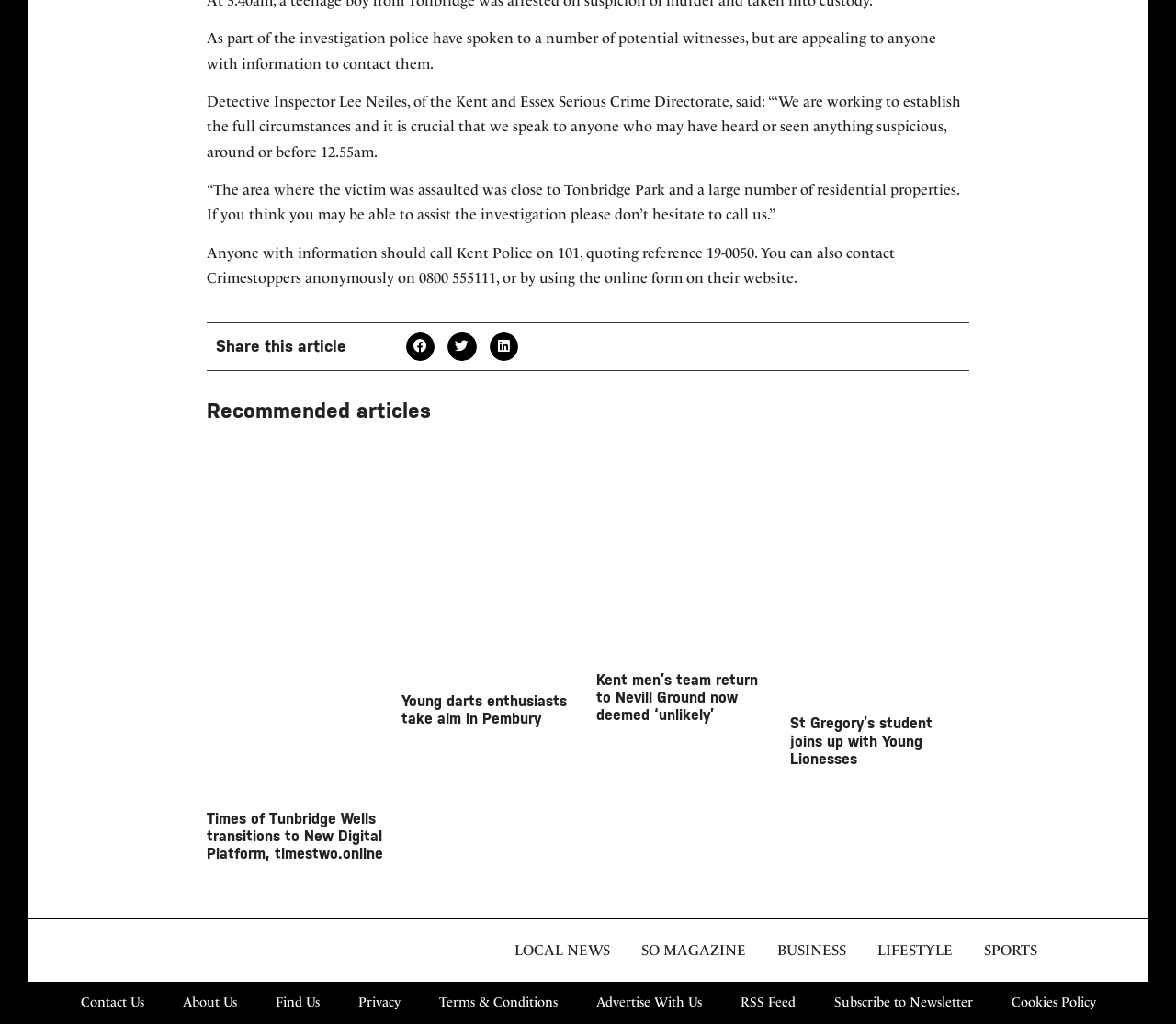Please find the bounding box coordinates for the clickable element needed to perform this instruction: "Share this article on facebook".

[0.345, 0.324, 0.37, 0.353]